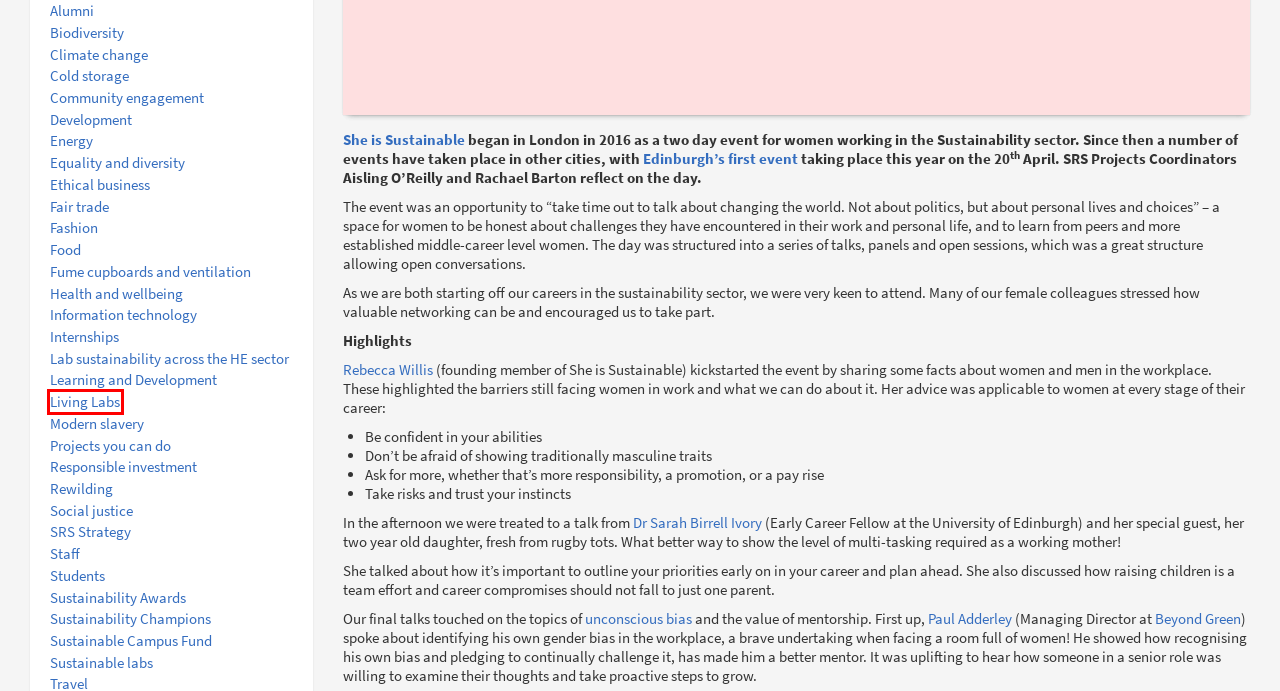You have been given a screenshot of a webpage with a red bounding box around a UI element. Select the most appropriate webpage description for the new webpage that appears after clicking the element within the red bounding box. The choices are:
A. Living Labs – Social Responsibility and Sustainability
B. Lab sustainability across the HE sector – Social Responsibility and Sustainability
C. Fume cupboards and ventilation – Social Responsibility and Sustainability
D. Fashion – Social Responsibility and Sustainability
E. Modern slavery – Social Responsibility and Sustainability
F. She Is Sustainable
G. Staff – Social Responsibility and Sustainability
H. Edinburgh, 20 April 2018 – She Is Sustainable

A